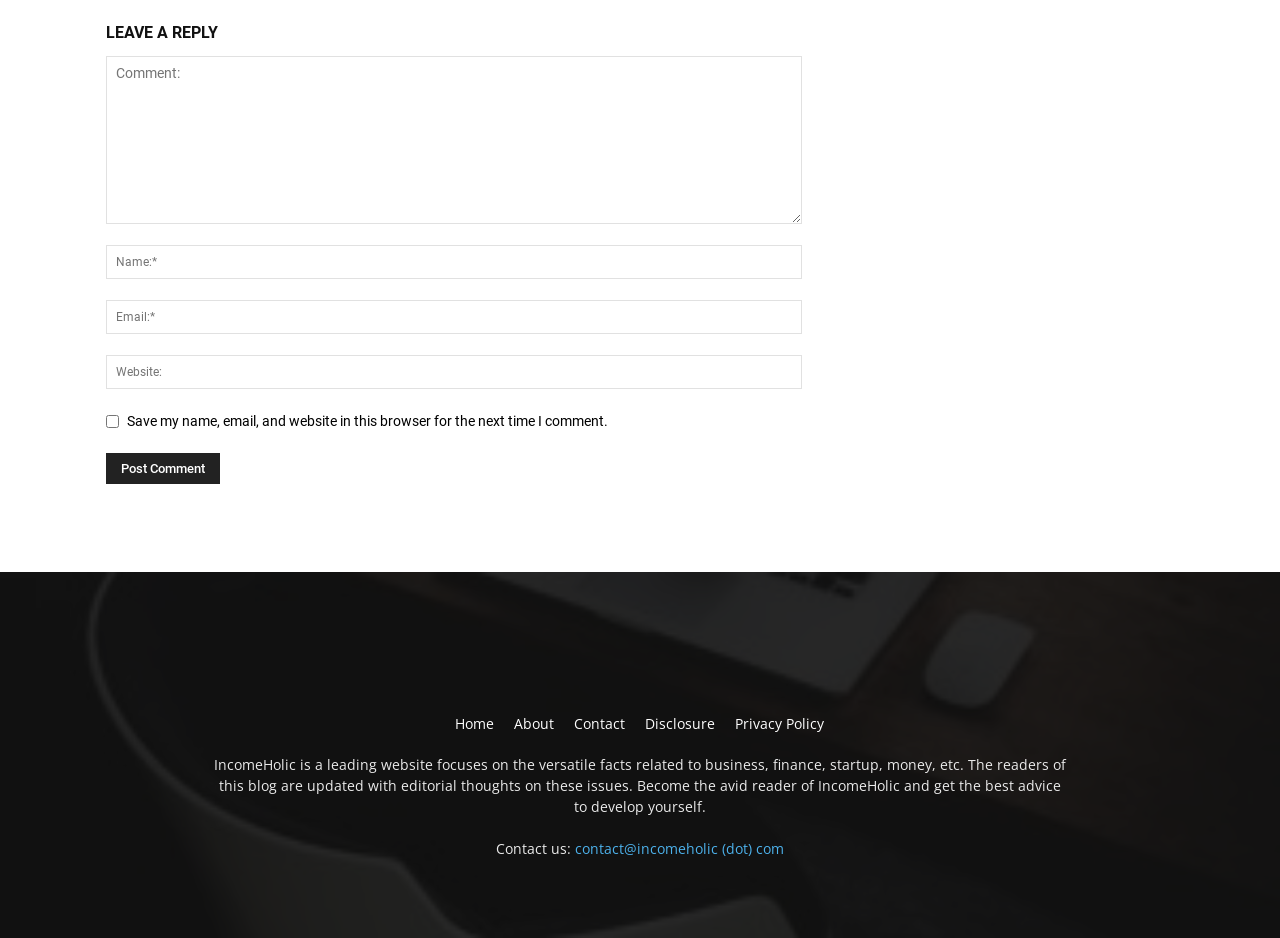Find the coordinates for the bounding box of the element with this description: "About".

[0.402, 0.762, 0.433, 0.782]